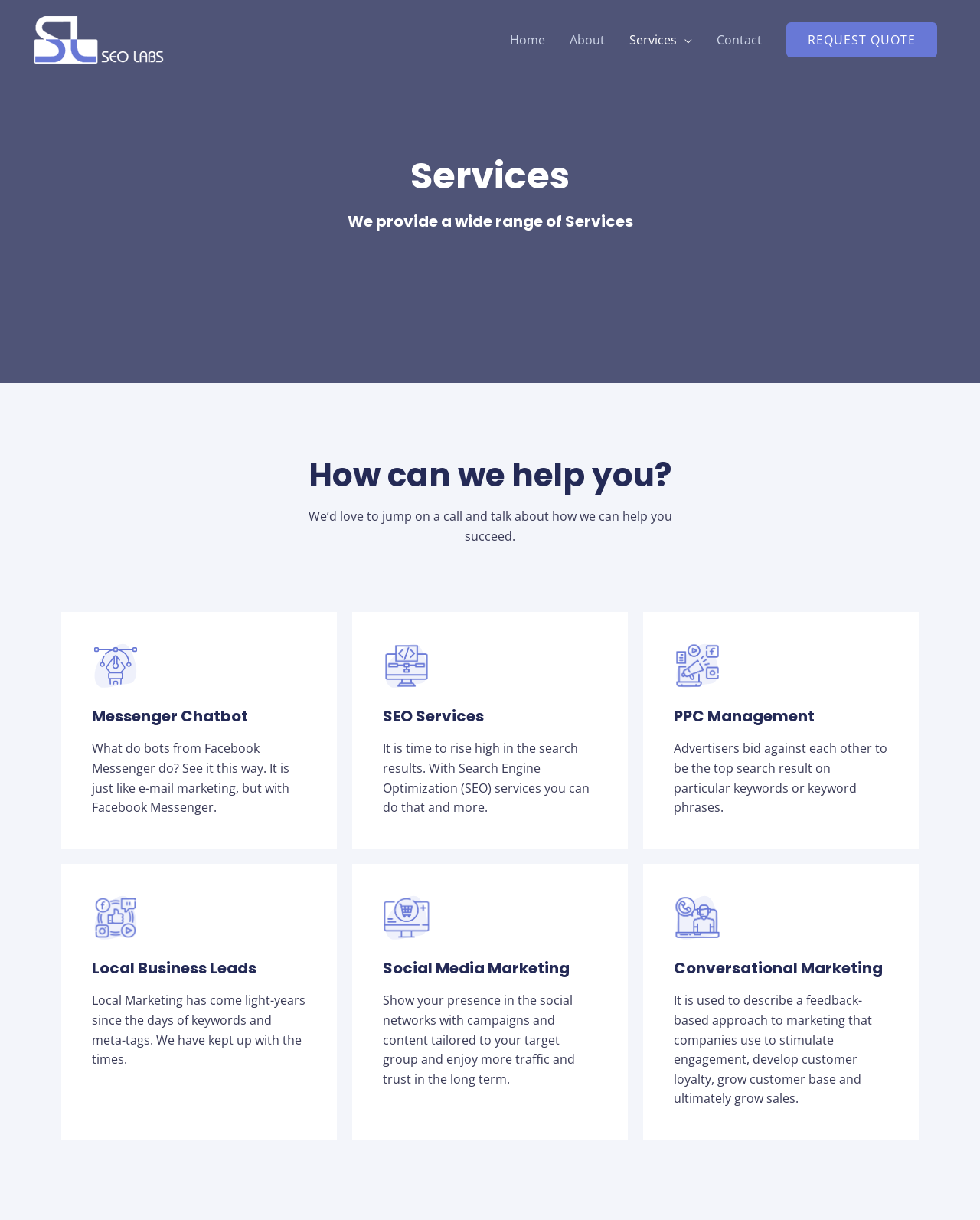Please locate the bounding box coordinates of the element that needs to be clicked to achieve the following instruction: "Click on the 'Messenger Chatbot' link". The coordinates should be four float numbers between 0 and 1, i.e., [left, top, right, bottom].

[0.094, 0.578, 0.253, 0.596]